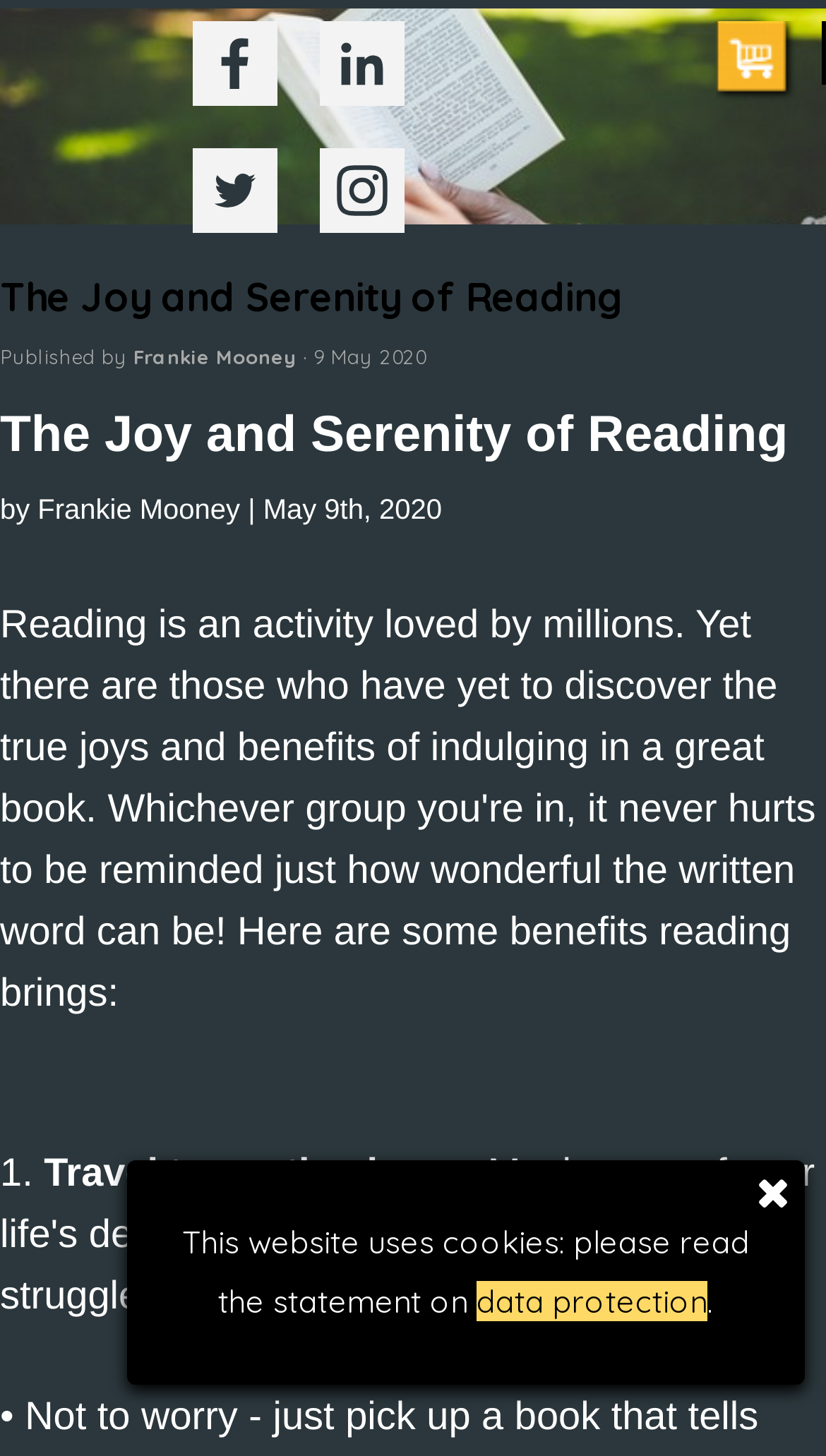What is the author's name?
Using the image as a reference, answer the question in detail.

I found the author's name by looking at the header section of the webpage, where it says 'Published by Frankie Mooney'.